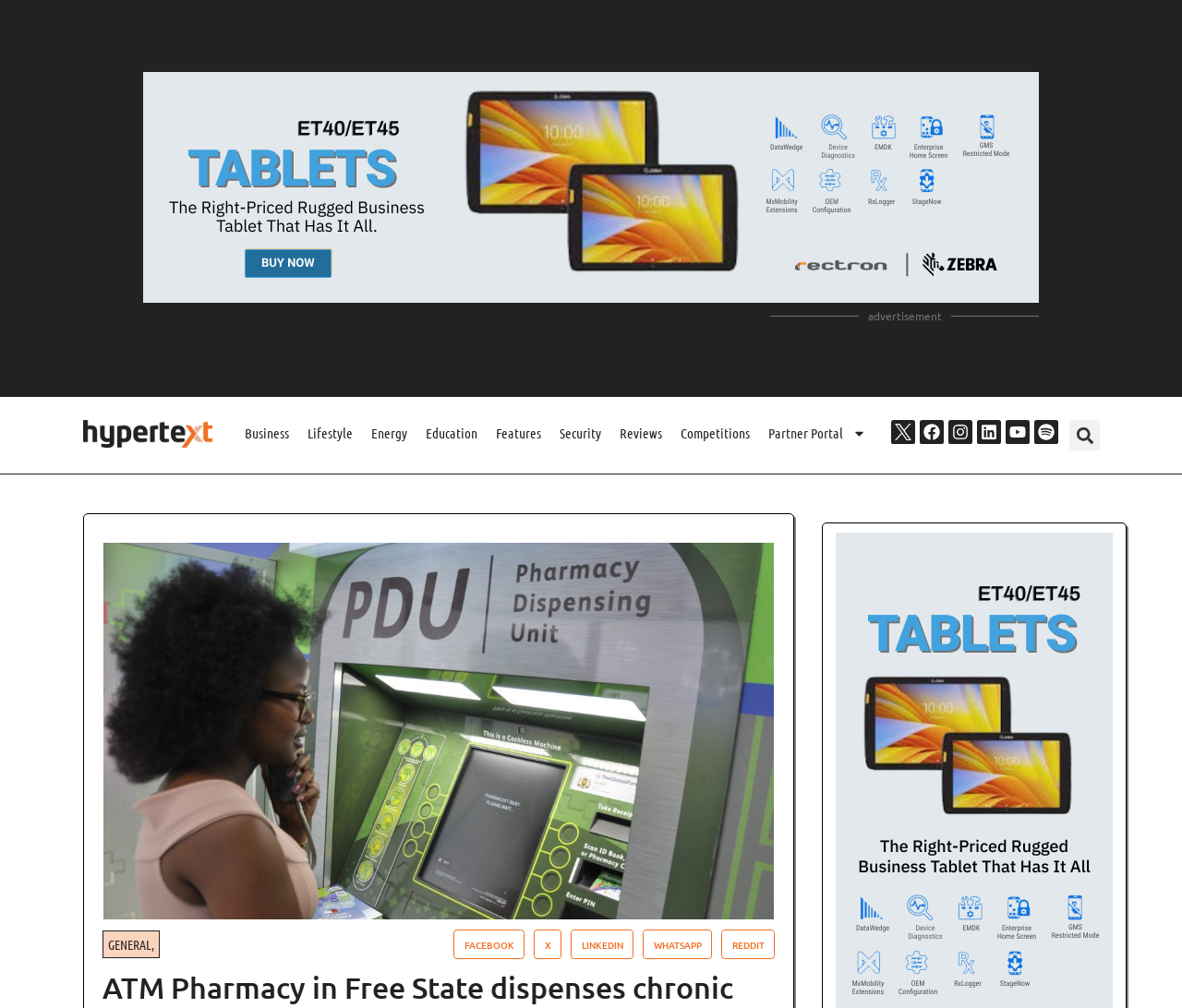Use one word or a short phrase to answer the question provided: 
What is the name of the pharmacy?

ATM Pharmacy